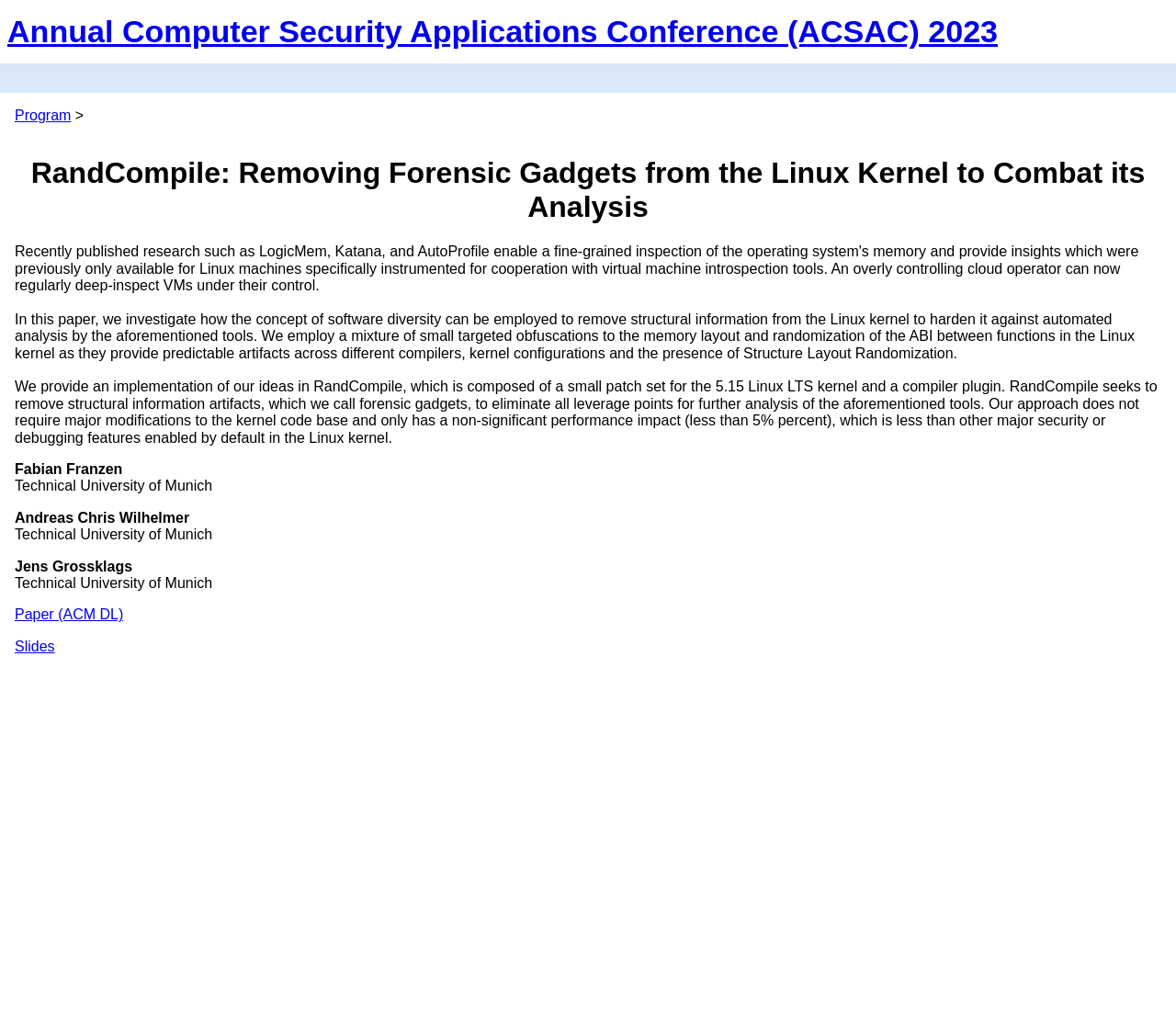Extract the bounding box coordinates for the HTML element that matches this description: "Program". The coordinates should be four float numbers between 0 and 1, i.e., [left, top, right, bottom].

[0.012, 0.105, 0.06, 0.12]